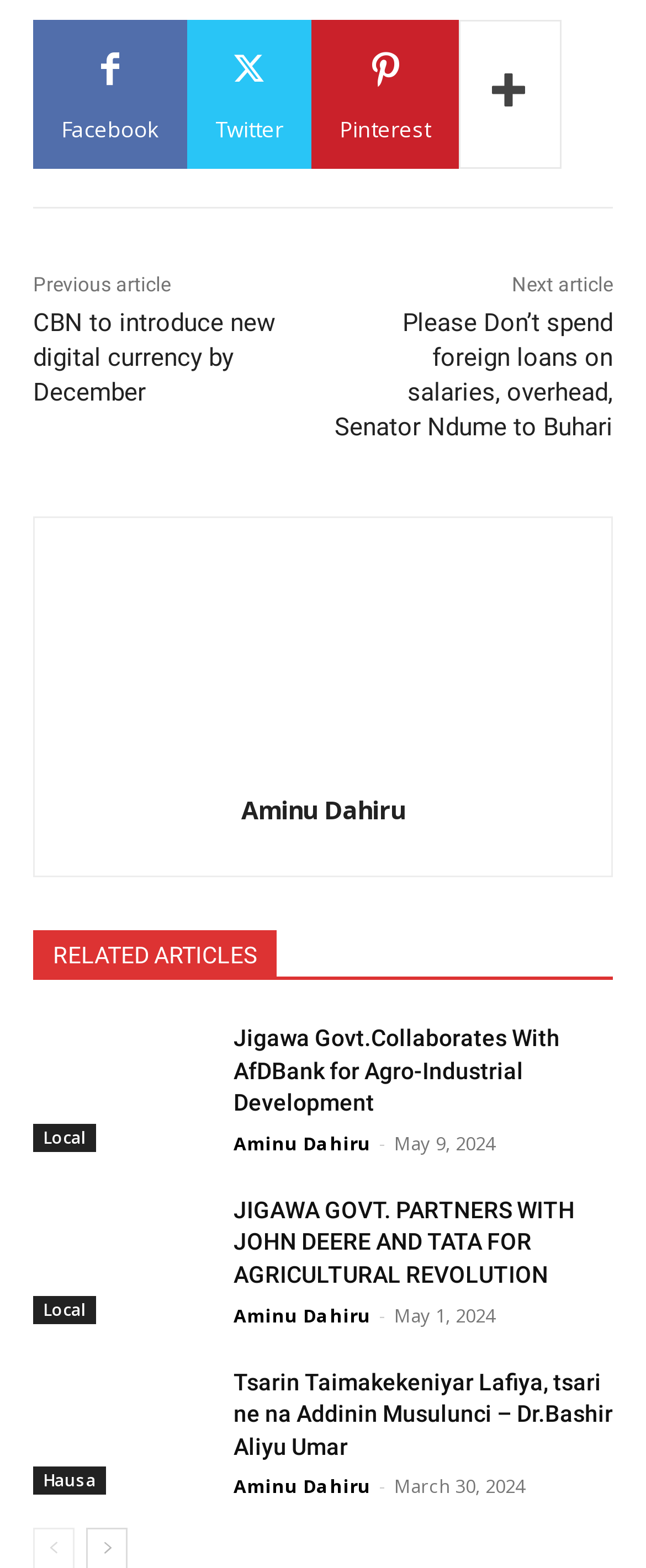Determine the bounding box coordinates for the clickable element required to fulfill the instruction: "contact the author". Provide the coordinates as four float numbers between 0 and 1, i.e., [left, top, right, bottom].

None